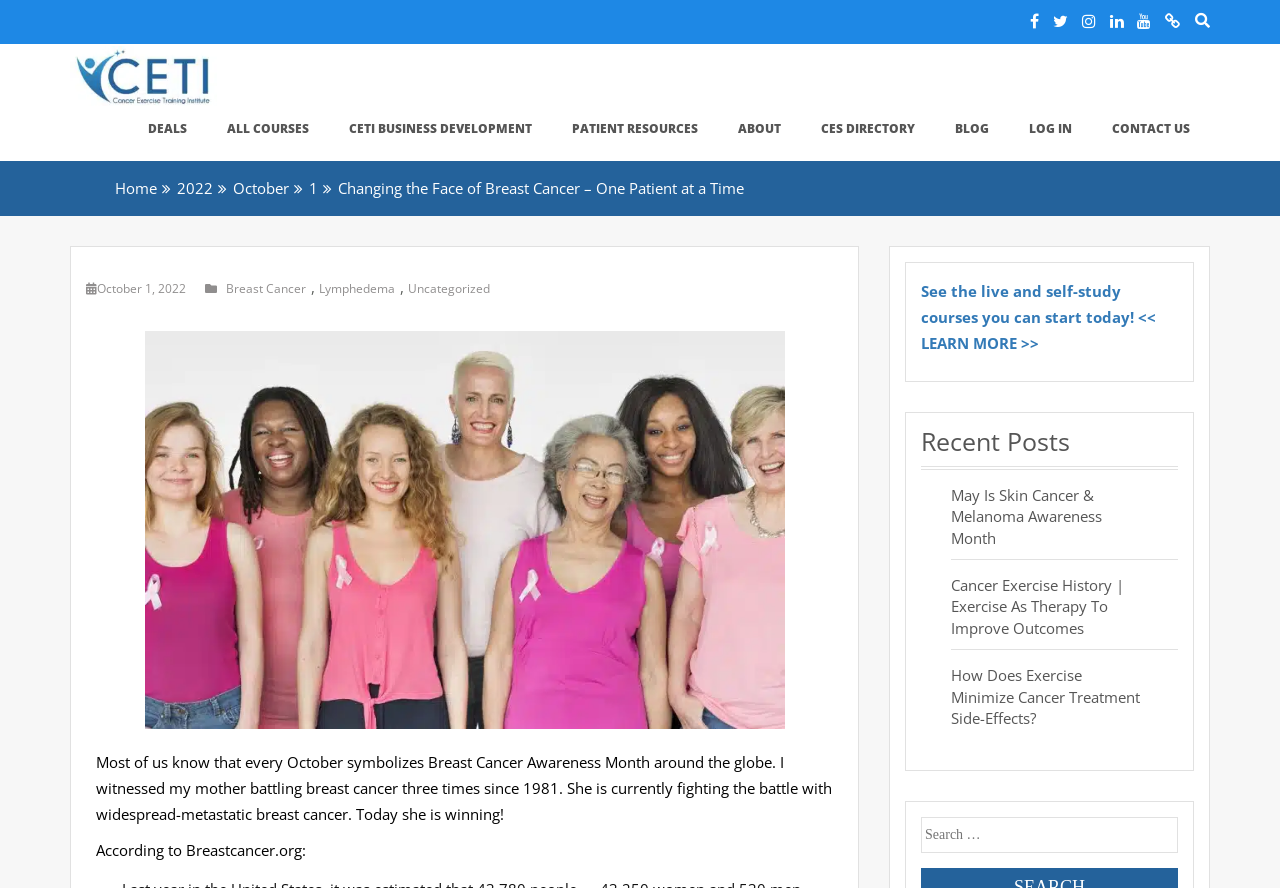Produce an extensive caption that describes everything on the webpage.

The webpage is about the Cancer Exercise Training Institute, with a focus on breast cancer awareness and the role of exercise in the cancer continuum. At the top, there is a logo and a navigation menu with links to various sections of the website, including "DEALS", "ALL COURSES", "PATIENT RESOURCES", and "ABOUT". 

Below the navigation menu, there is a breadcrumbs section showing the current page's location in the website's hierarchy. The main content area has a title "Changing the Face of Breast Cancer – One Patient at a Time" followed by a brief description of the importance of breast cancer awareness month. 

The page also features a section highlighting the importance of exercise in breast cancer treatment, with a personal anecdote from the author. There are links to related articles, including "Recent Posts" such as "May Is Skin Cancer & Melanoma Awareness Month" and "Cancer Exercise History | Exercise As Therapy To Improve Outcomes". 

Additionally, there is a call-to-action link to explore live and self-study courses, and a search box at the bottom of the page. Overall, the webpage is informative and provides resources for individuals affected by breast cancer, with a focus on the role of exercise in cancer treatment and recovery.